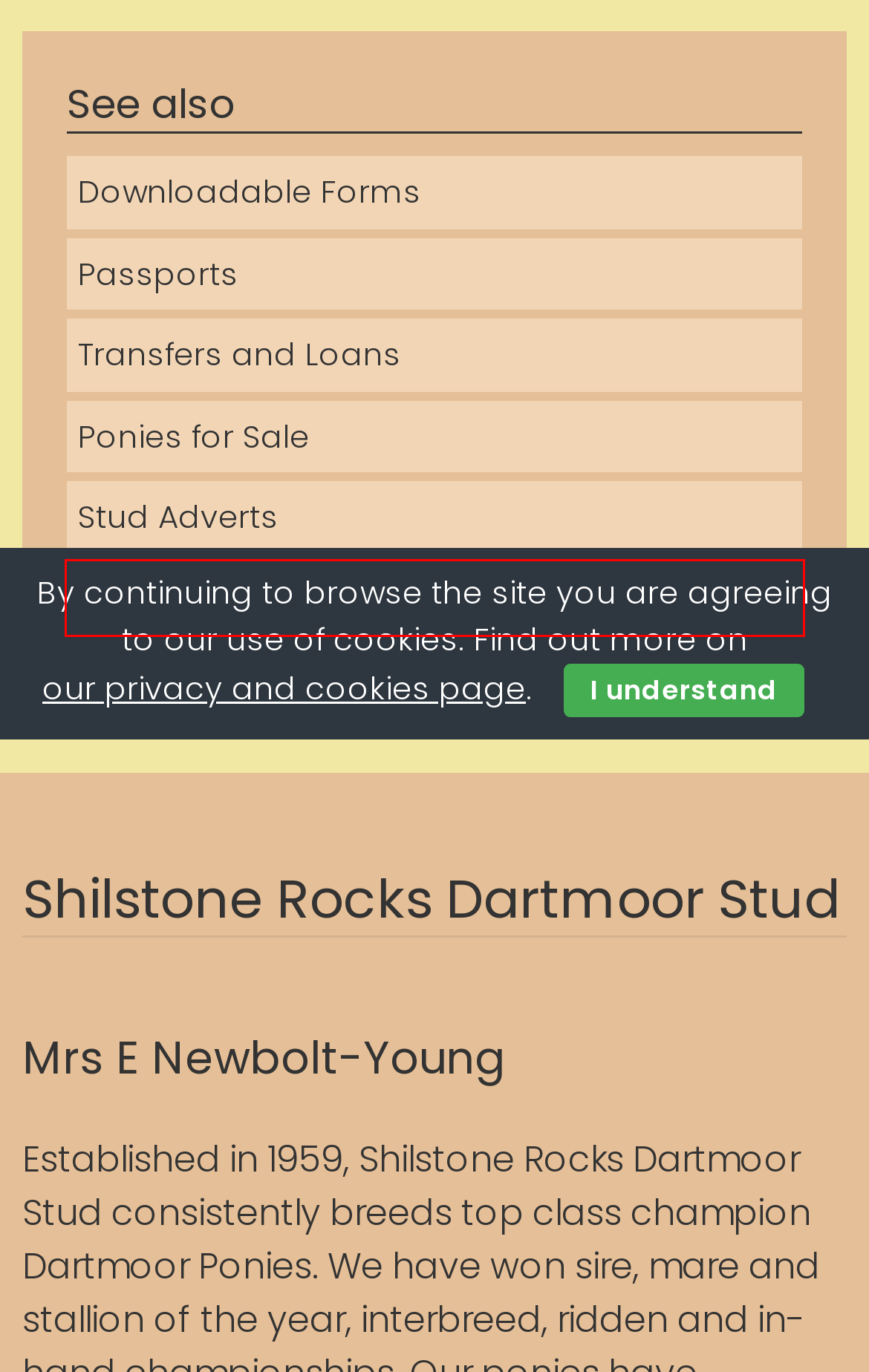Given a screenshot of a webpage with a red bounding box, please pick the webpage description that best fits the new webpage after clicking the element inside the bounding box. Here are the candidates:
A. Downloadable Forms – Dartmoor Pony Society
B. Part Bred – Dartmoor Pony Society
C. Ponies for Sale – Dartmoor Pony Society
D. Dartmoor Pony Society – Guardian of the breed
E. Privacy and Cookies – Dartmoor Pony Society
F. Shilstone Rocks Riding Centre | Putting our customers first since 1999
G. Passports – Dartmoor Pony Society
H. Hambly Freeman — Creators of beautifully bespoke websites

B